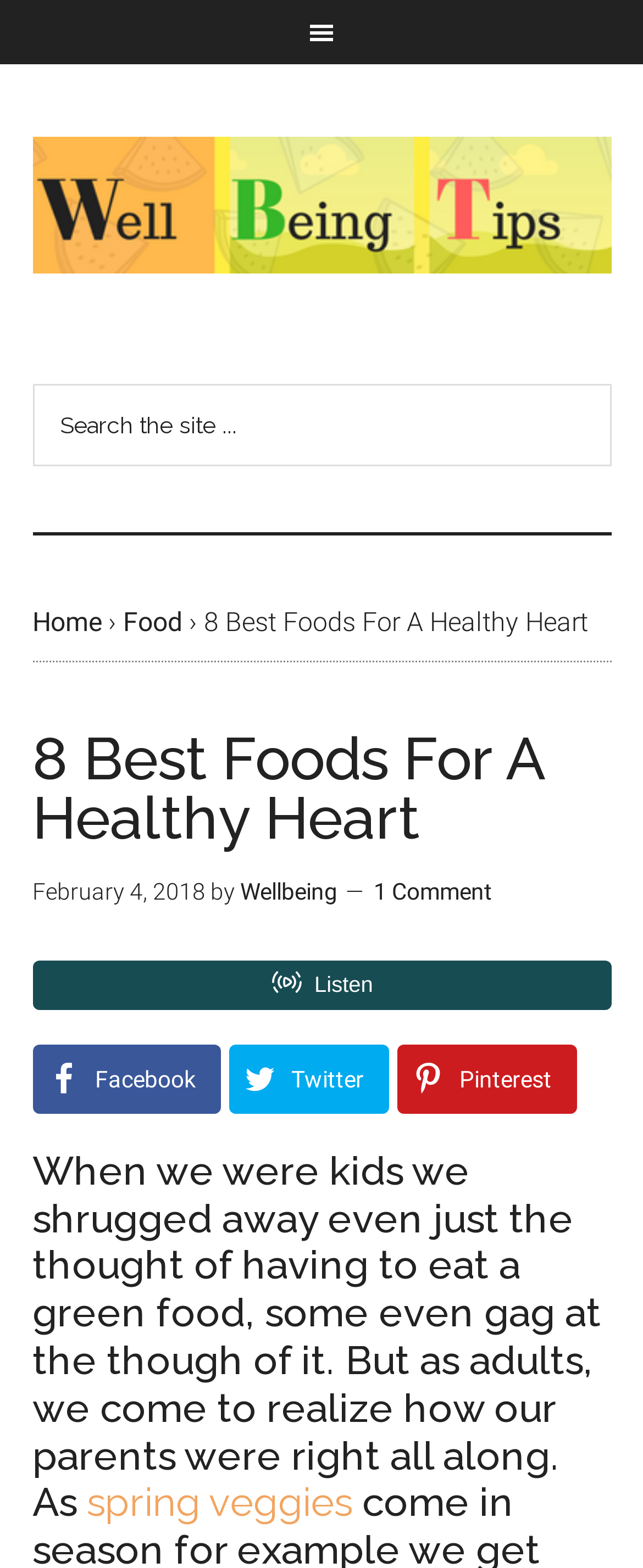Using the provided element description "Food", determine the bounding box coordinates of the UI element.

[0.191, 0.387, 0.283, 0.407]